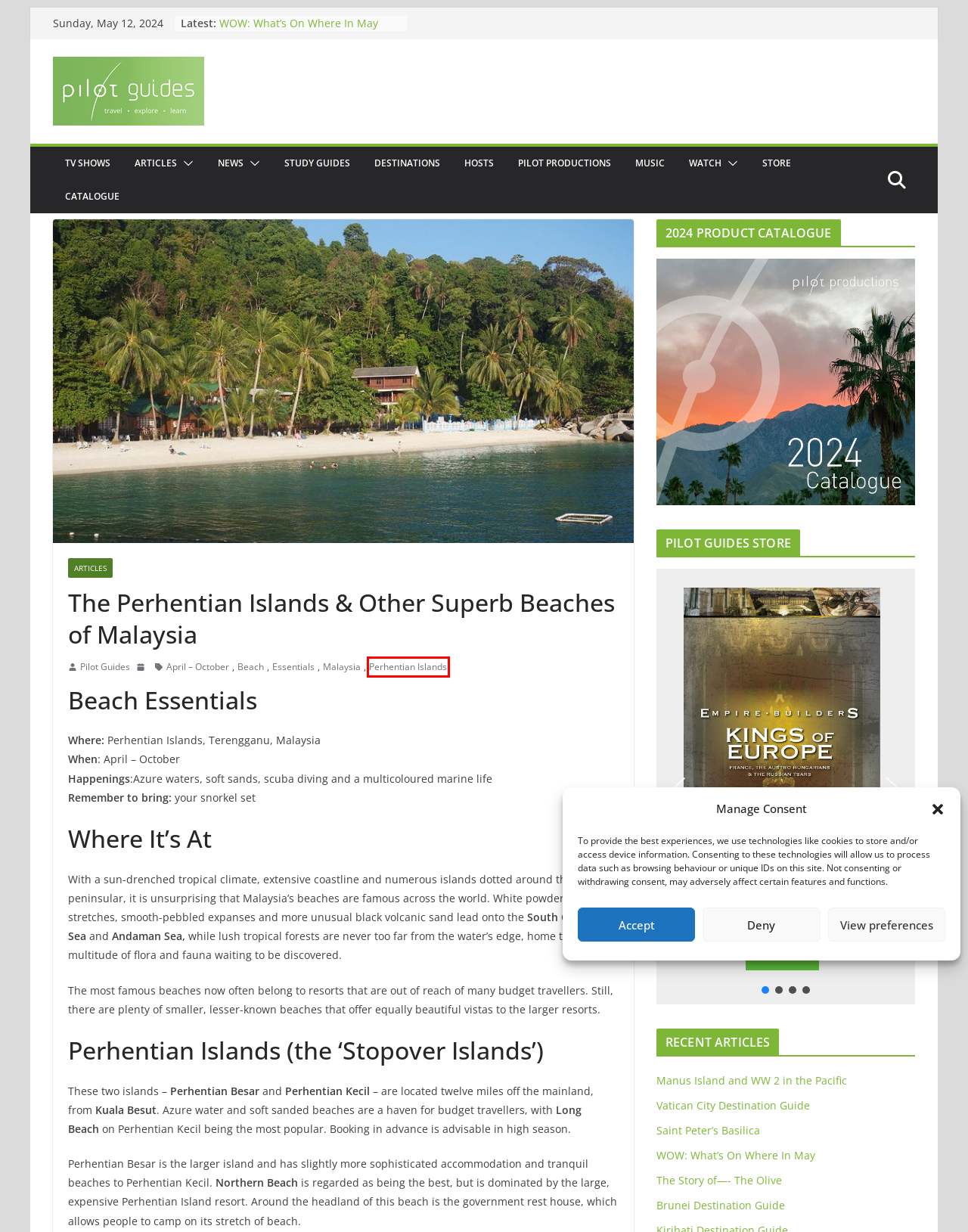You are looking at a webpage screenshot with a red bounding box around an element. Pick the description that best matches the new webpage after interacting with the element in the red bounding box. The possible descriptions are:
A. Global Destination Guides | Global Destination History Videos
B. Global Educational Documentaries - PILOT GUIDES
C. Articles Archives - PILOT GUIDES
D. April – October Archives - PILOT GUIDES
E. Perhentian Islands Archives - PILOT GUIDES
F. Pilot Guides, Author at PILOT GUIDES
G. Beach Archives - PILOT GUIDES
H. Essentials Archives - PILOT GUIDES

E